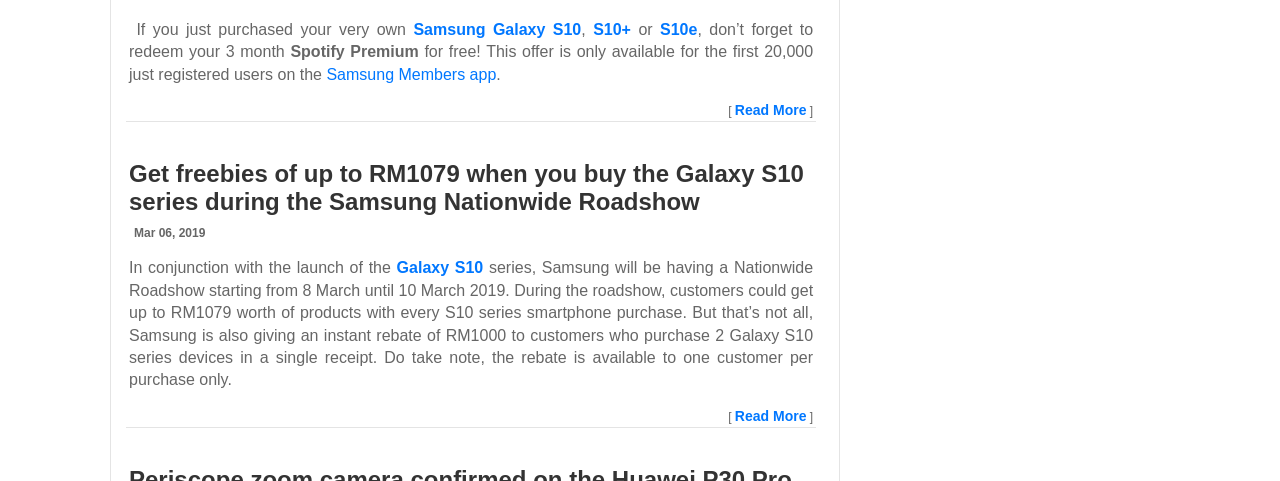Locate the bounding box coordinates of the element's region that should be clicked to carry out the following instruction: "Search for something". The coordinates need to be four float numbers between 0 and 1, i.e., [left, top, right, bottom].

None